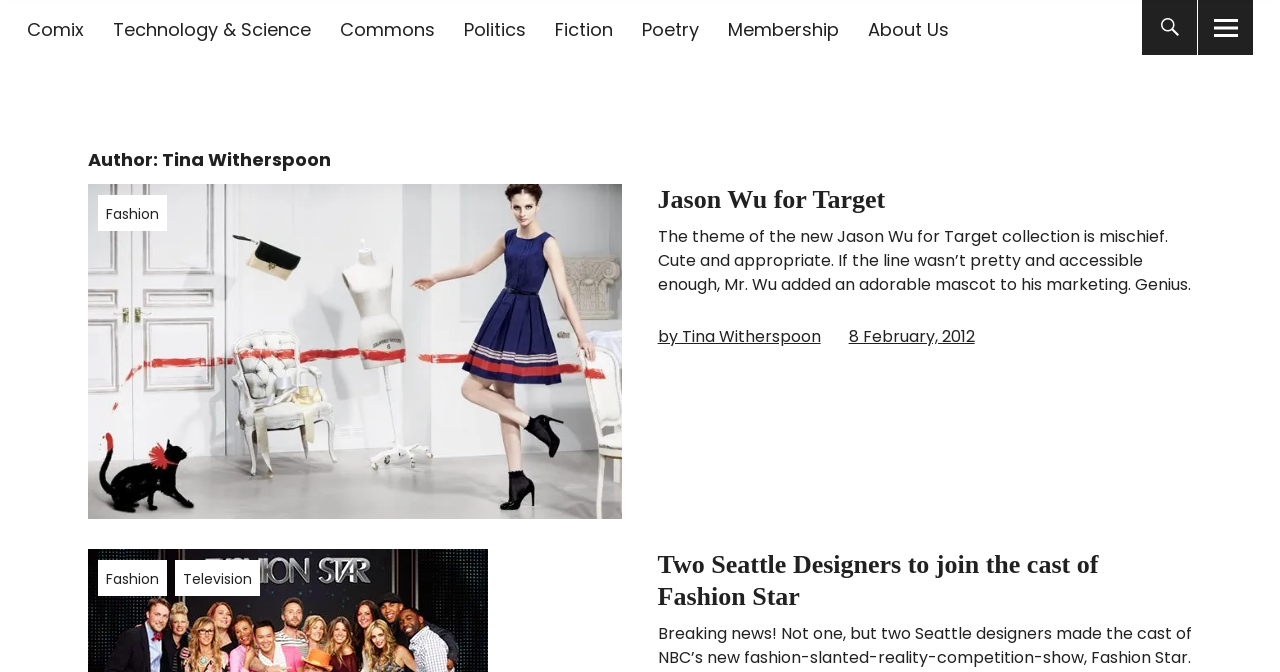Provide the bounding box coordinates of the HTML element this sentence describes: "Jason Wu for Target". The bounding box coordinates consist of four float numbers between 0 and 1, i.e., [left, top, right, bottom].

[0.514, 0.275, 0.692, 0.318]